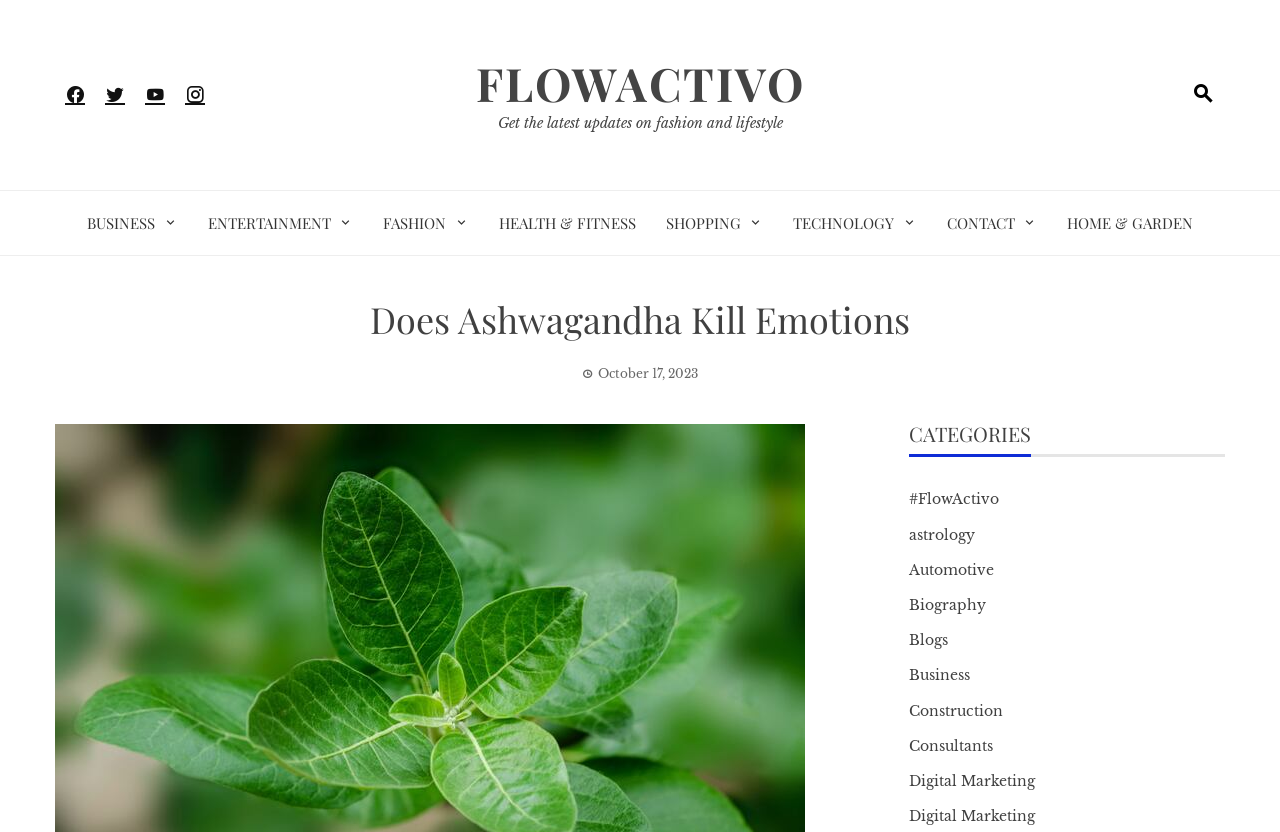Please find the bounding box coordinates of the section that needs to be clicked to achieve this instruction: "Read Does Ashwagandha Kill Emotions".

[0.043, 0.356, 0.957, 0.412]